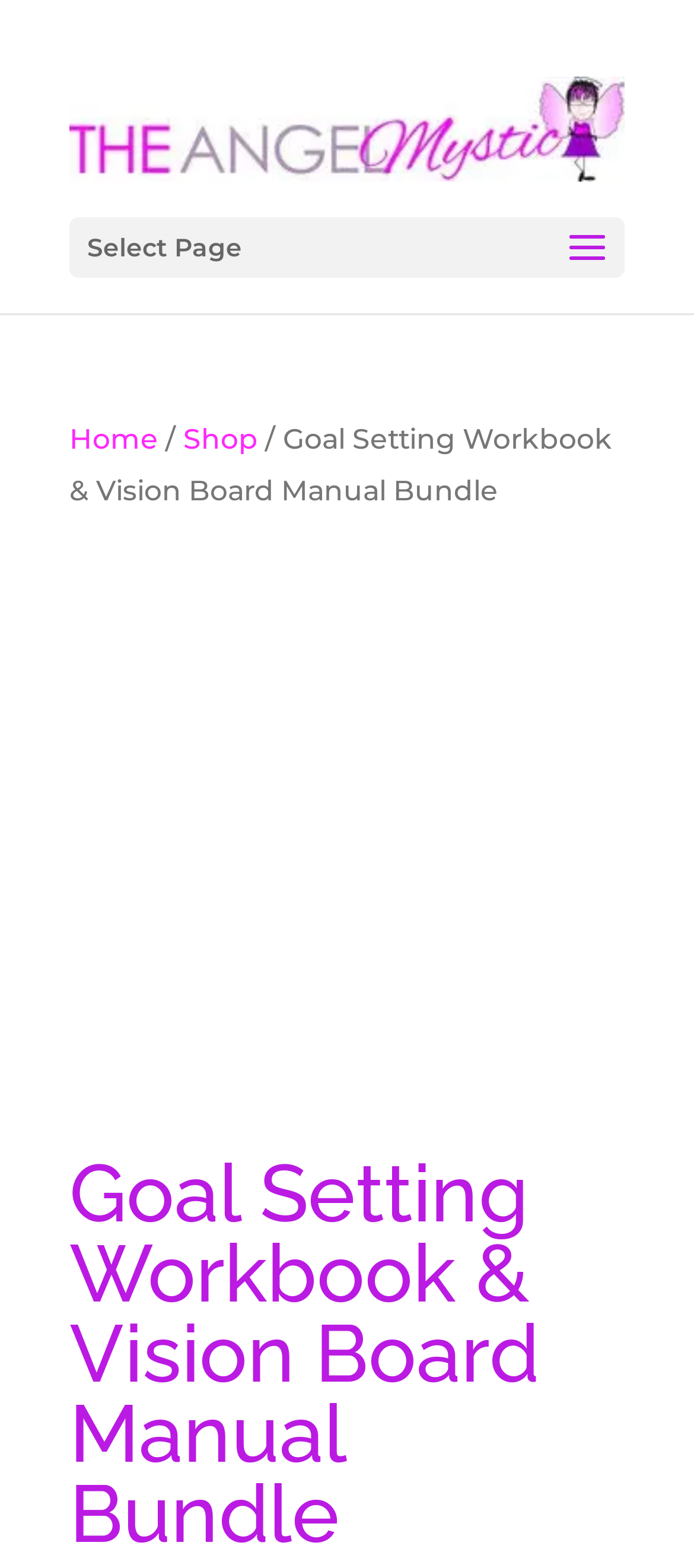What is the current page about?
Provide a concise answer using a single word or phrase based on the image.

Goal Setting Workbook & Vision Board Manual Bundle